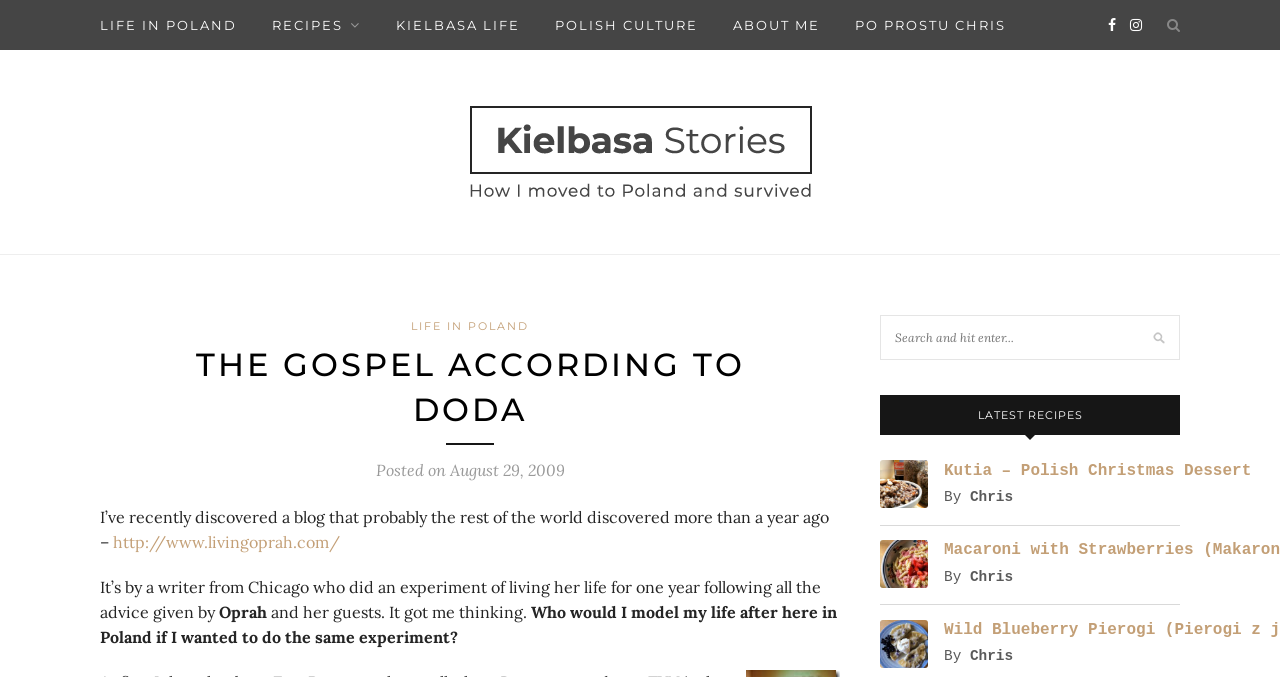What is the name of the blog?
Refer to the image and offer an in-depth and detailed answer to the question.

The name of the blog can be found in the heading element with the text 'Kielbasa Stories' which is located at the top of the webpage.